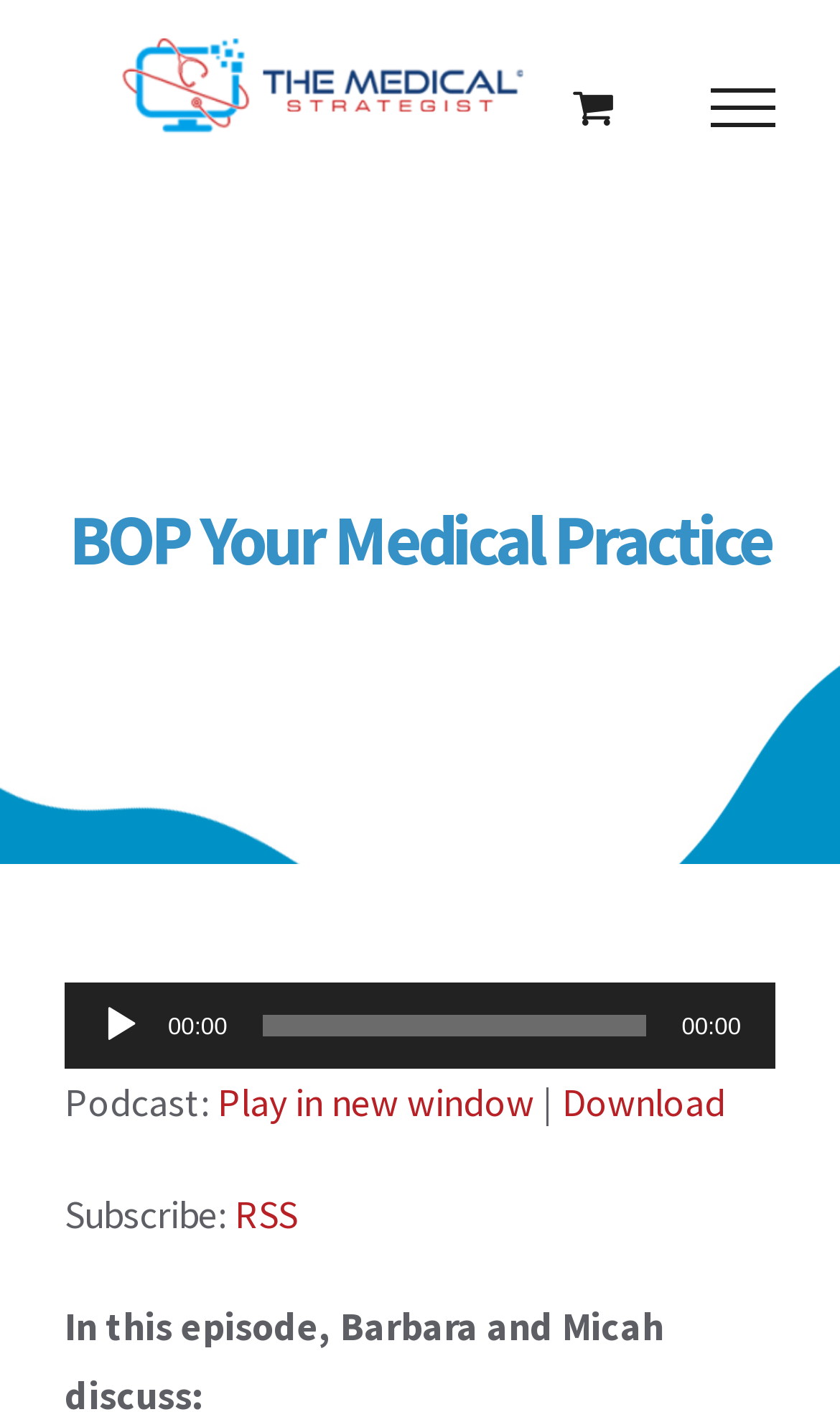Please identify the coordinates of the bounding box for the clickable region that will accomplish this instruction: "Toggle the shopping cart".

[0.682, 0.06, 0.731, 0.092]